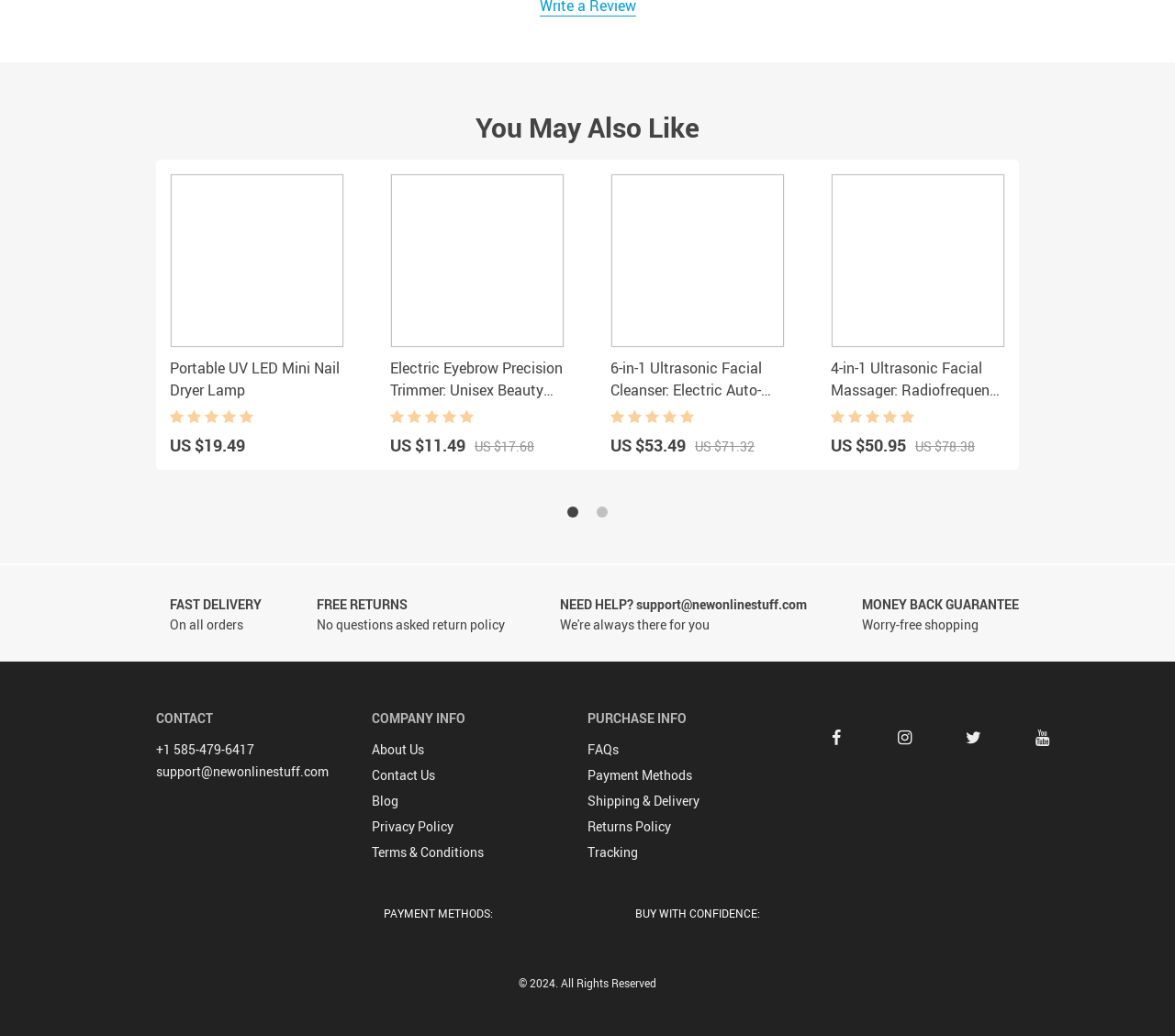Please identify the bounding box coordinates of the element I need to click to follow this instruction: "View the 'PAYMENT METHODS' section".

[0.326, 0.875, 0.419, 0.889]